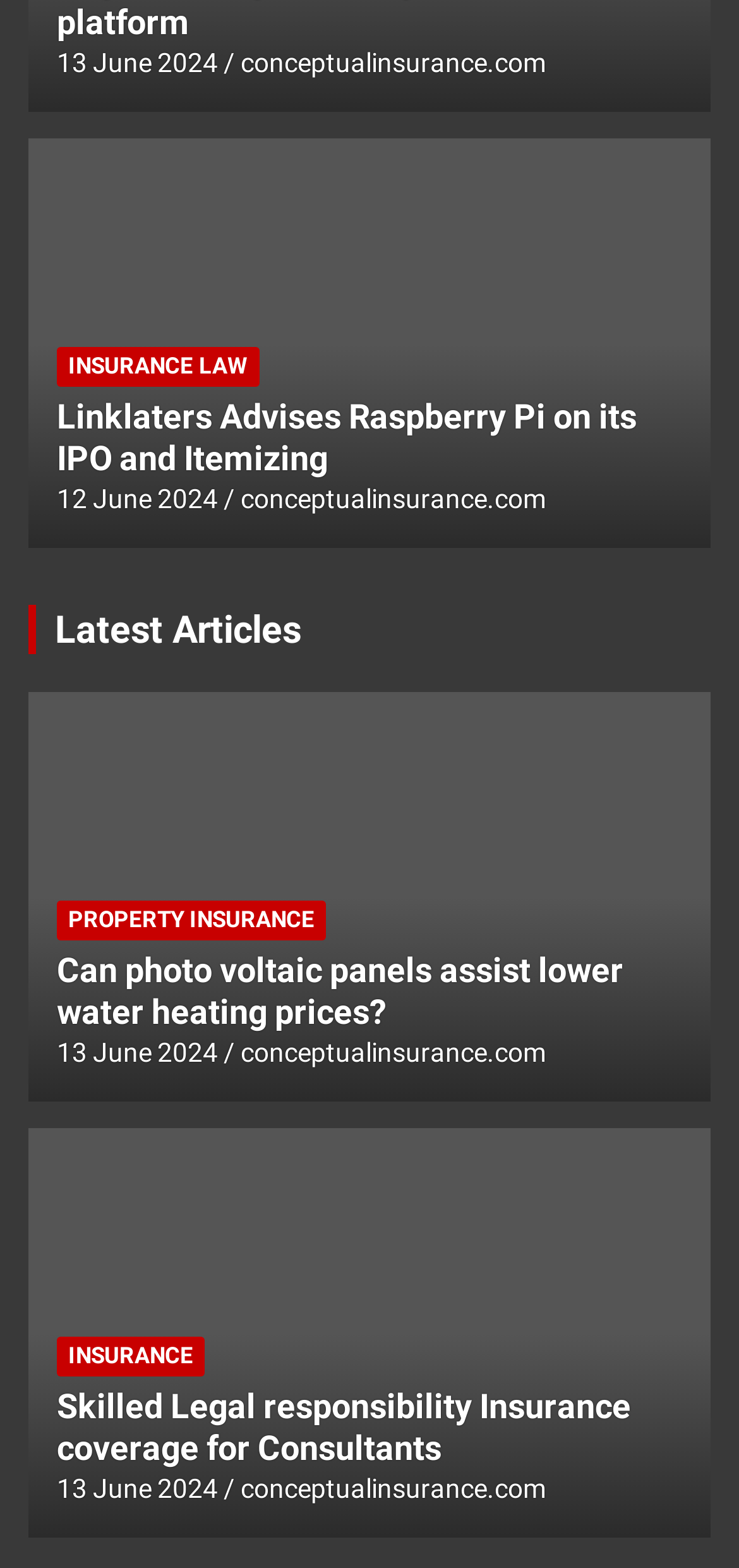What is the topic of the second article?
Kindly give a detailed and elaborate answer to the question.

I found the topic by looking at the heading element with the text 'Linklaters Advises Raspberry Pi on its IPO and Itemizing' which is located below the first article.